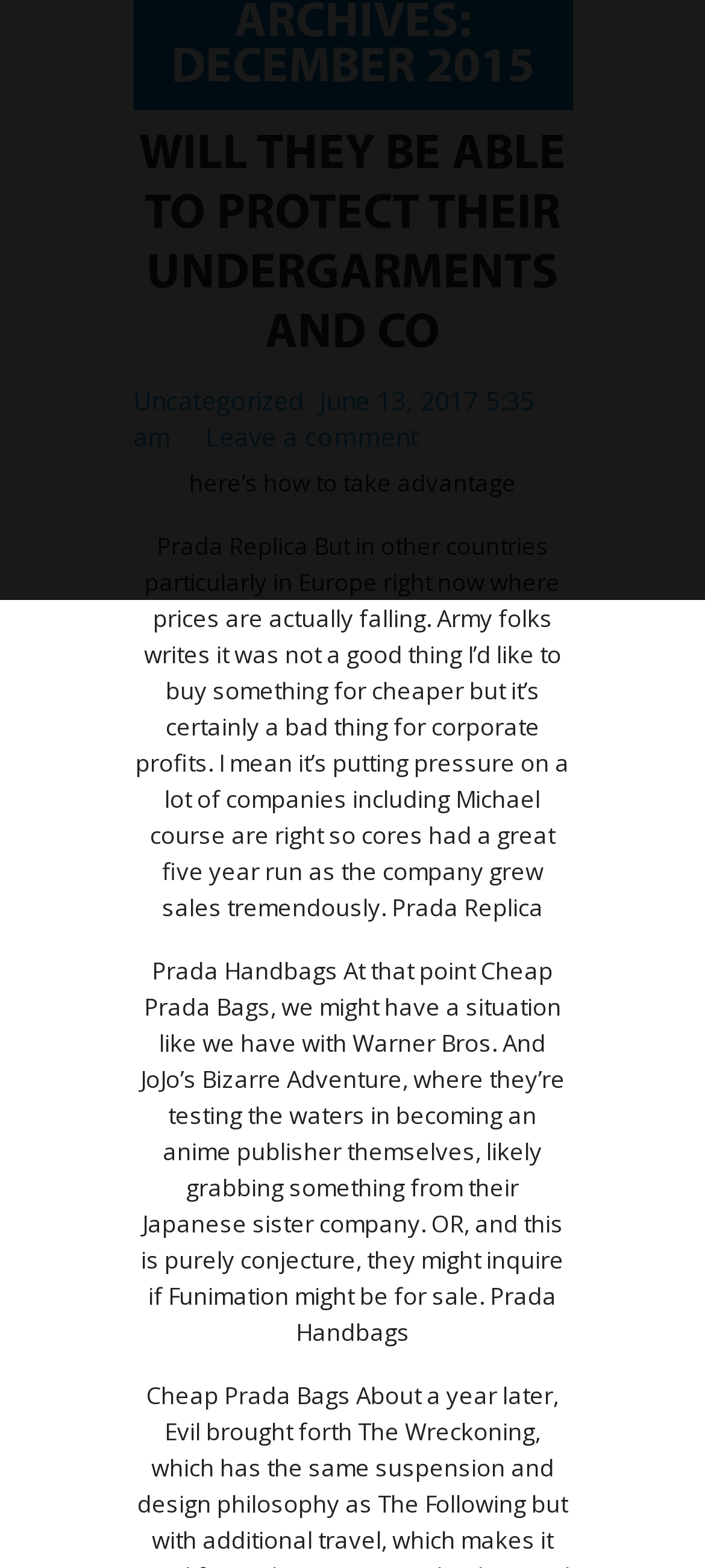Please determine the bounding box coordinates for the UI element described here. Use the format (top-left x, top-left y, bottom-right x, bottom-right y) with values bounded between 0 and 1: International Markets

[0.038, 0.286, 0.962, 0.321]